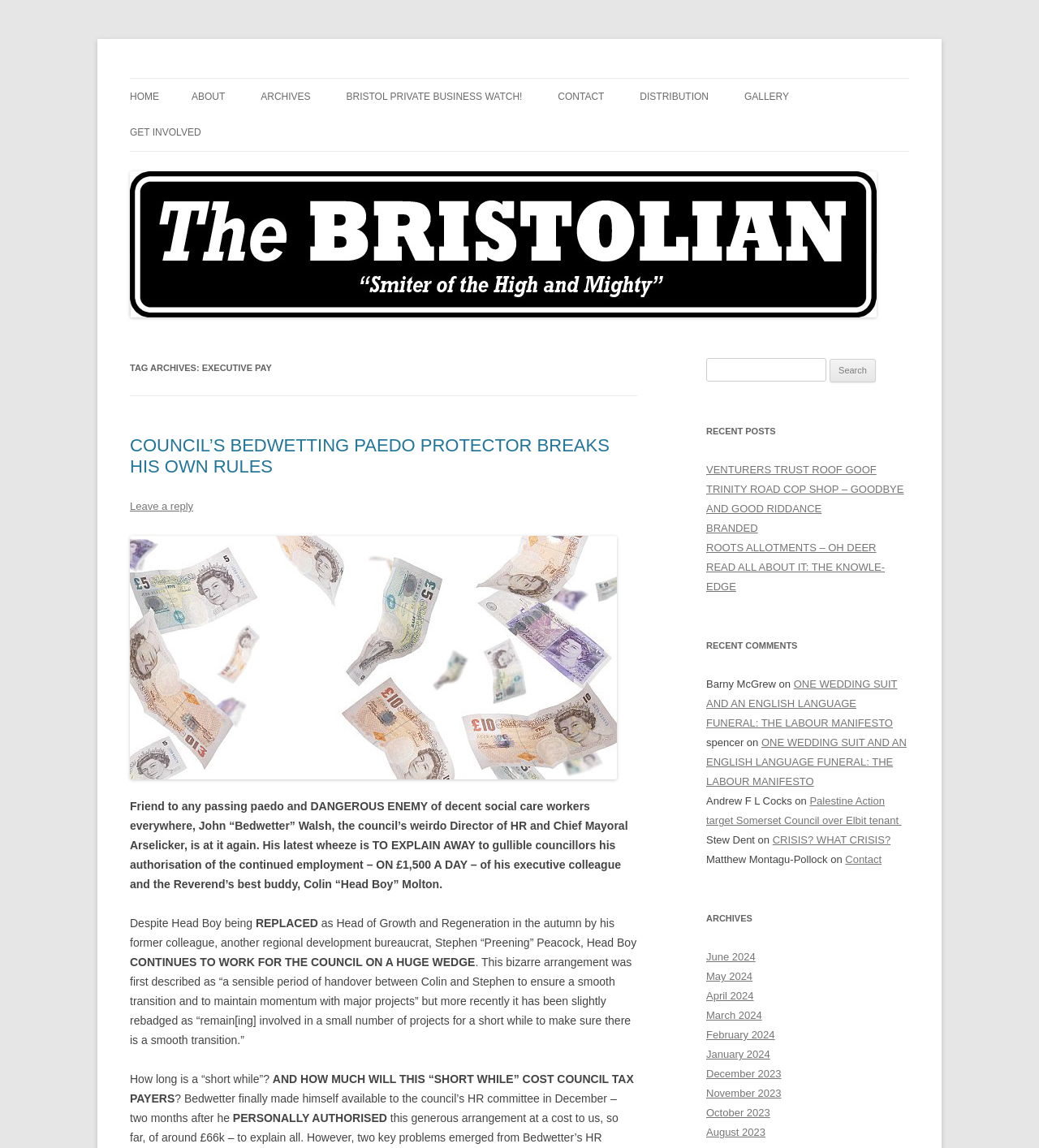Find the bounding box of the element with the following description: "parent_node: Search for: name="s"". The coordinates must be four float numbers between 0 and 1, formatted as [left, top, right, bottom].

[0.68, 0.312, 0.795, 0.332]